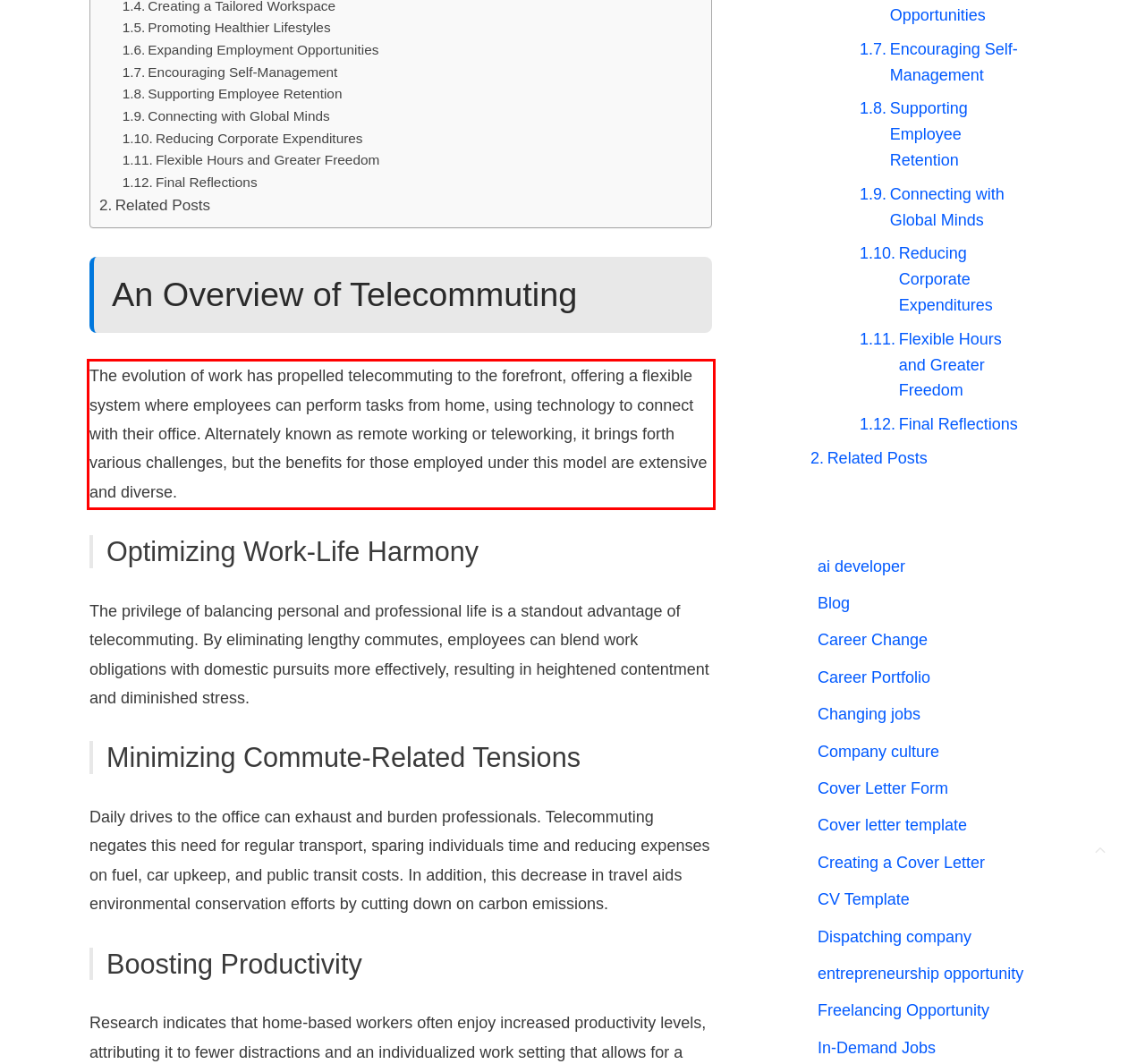Within the provided webpage screenshot, find the red rectangle bounding box and perform OCR to obtain the text content.

The evolution of work has propelled telecommuting to the forefront, offering a flexible system where employees can perform tasks from home, using technology to connect with their office. Alternately known as remote working or teleworking, it brings forth various challenges, but the benefits for those employed under this model are extensive and diverse.